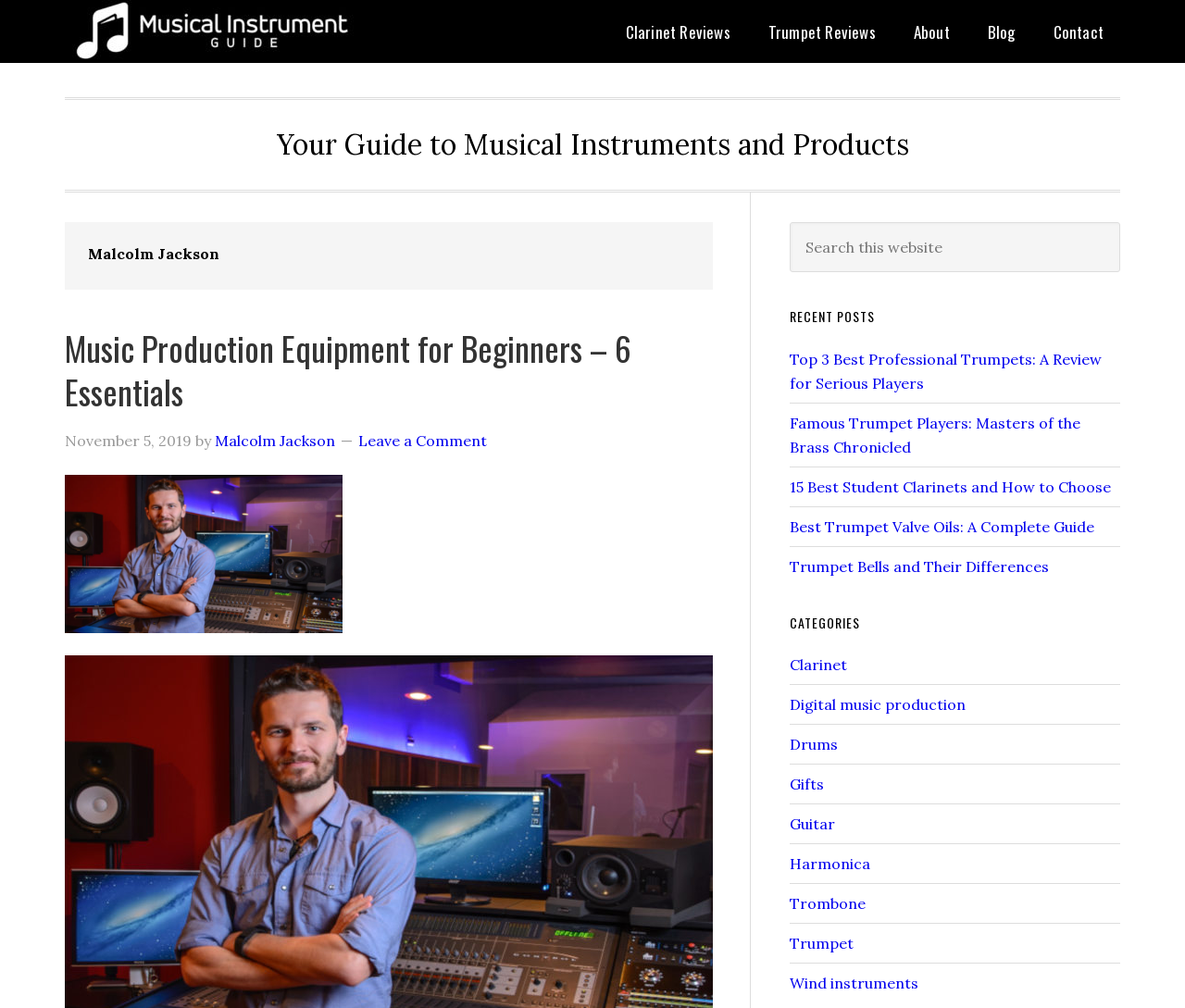Specify the bounding box coordinates of the area that needs to be clicked to achieve the following instruction: "Leave a comment".

[0.302, 0.427, 0.411, 0.446]